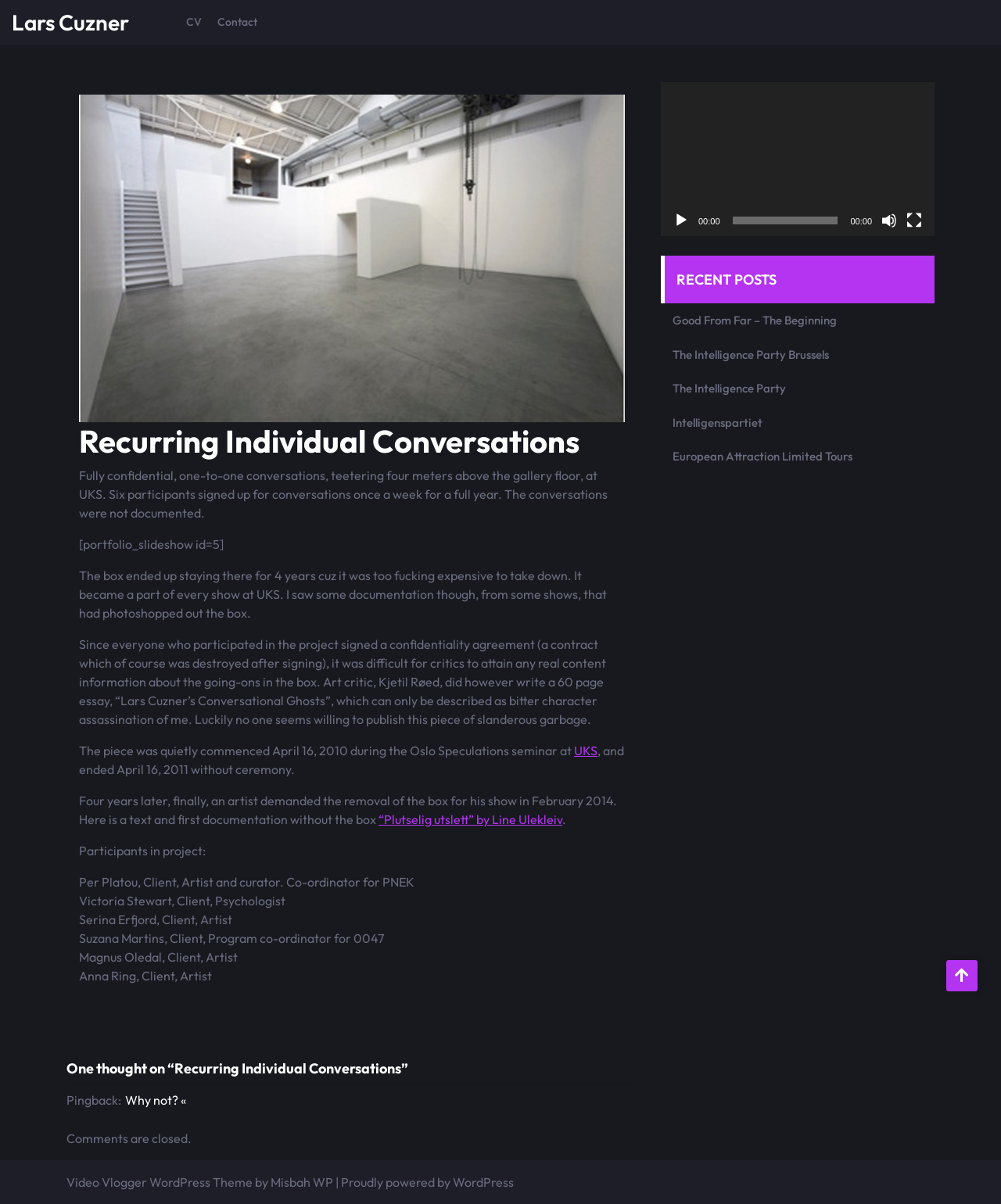Point out the bounding box coordinates of the section to click in order to follow this instruction: "Read the recent post 'Good From Far – The Beginning'".

[0.672, 0.26, 0.836, 0.272]